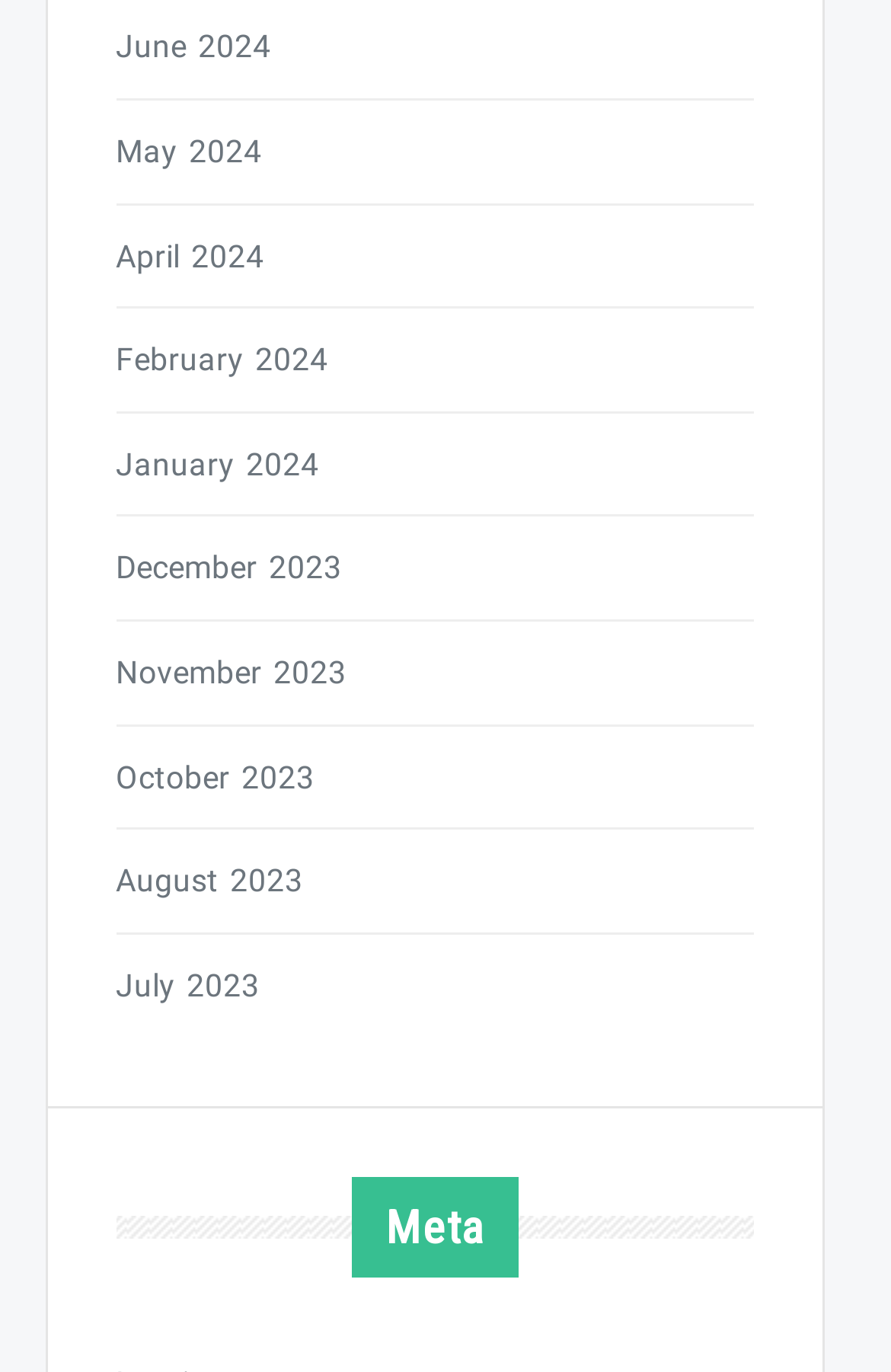What is the section title below the list of months?
Can you provide a detailed and comprehensive answer to the question?

I looked at the webpage and found a heading element below the list of months, which contains the text 'Meta', indicating that it is the section title.